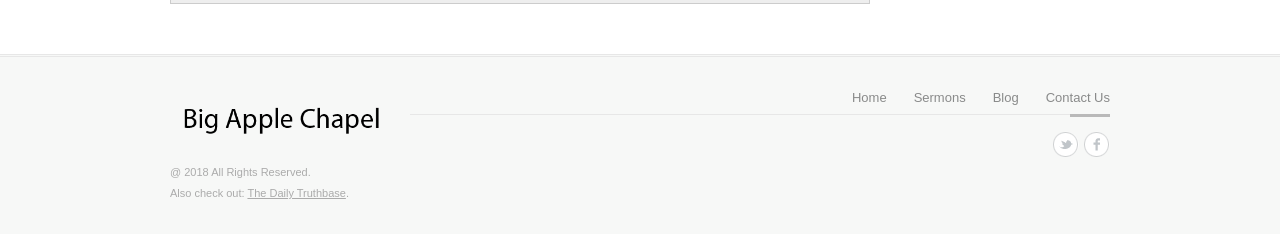What is the year of copyright? Examine the screenshot and reply using just one word or a brief phrase.

2018